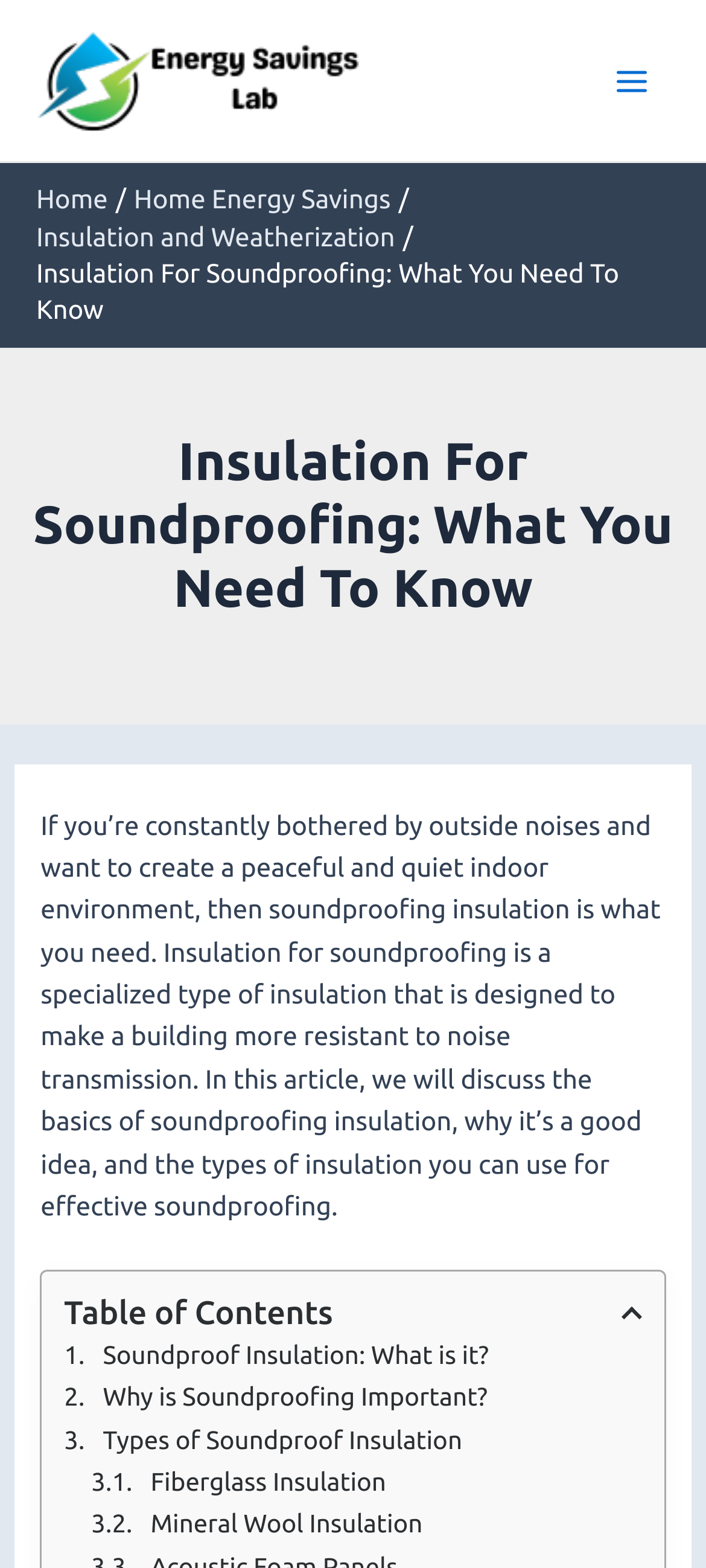Is this webpage part of a larger website?
Look at the image and provide a detailed response to the question.

The presence of a navigation section with links to 'Home', 'Home Energy Savings', and 'Insulation and Weatherization' suggests that this webpage is part of a larger website that covers a range of topics related to energy savings and insulation.